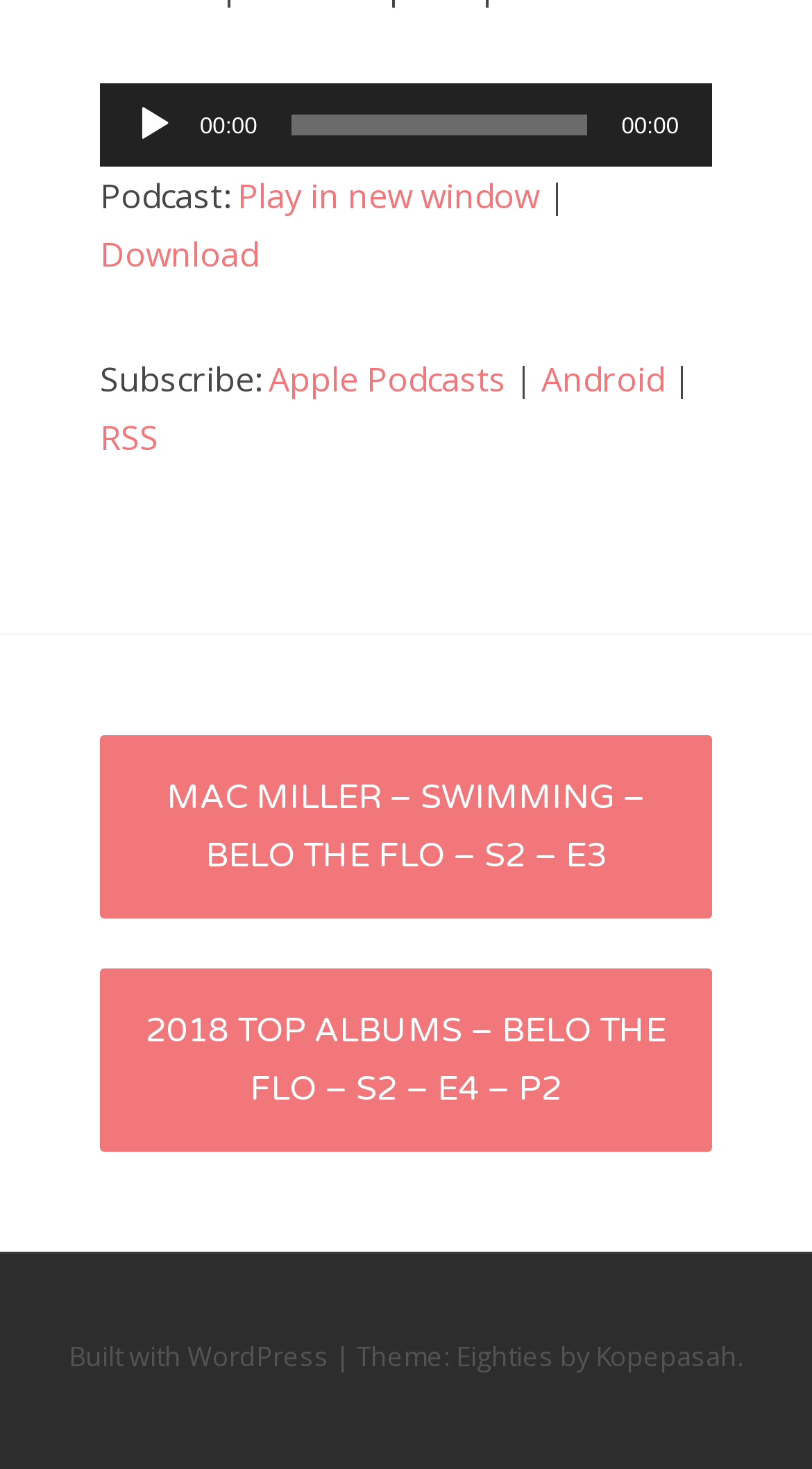What is the author of the website?
Relying on the image, give a concise answer in one word or a brief phrase.

Kopepasah